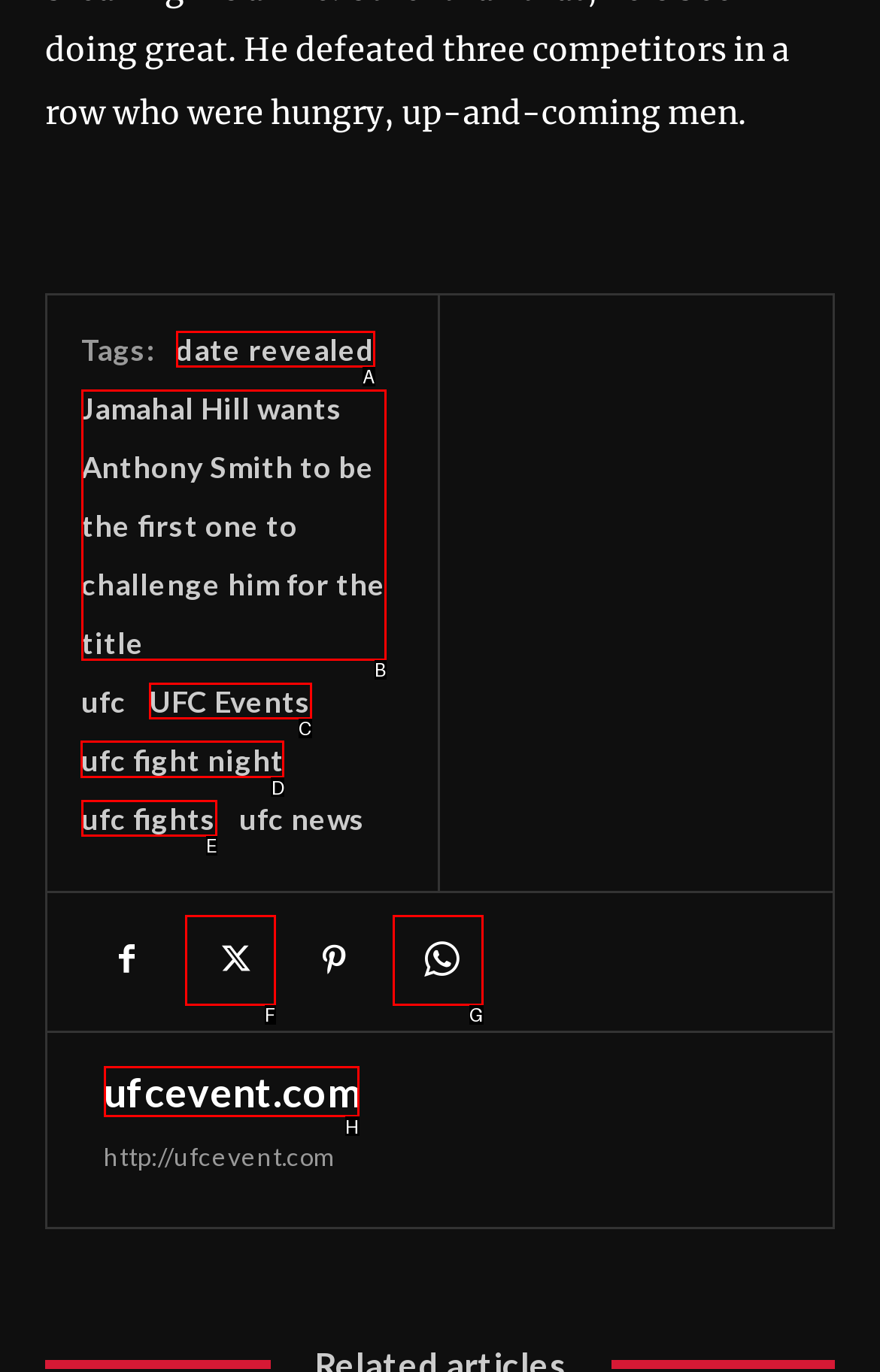Determine the letter of the element you should click to carry out the task: Explore 'ufc fight night'
Answer with the letter from the given choices.

D